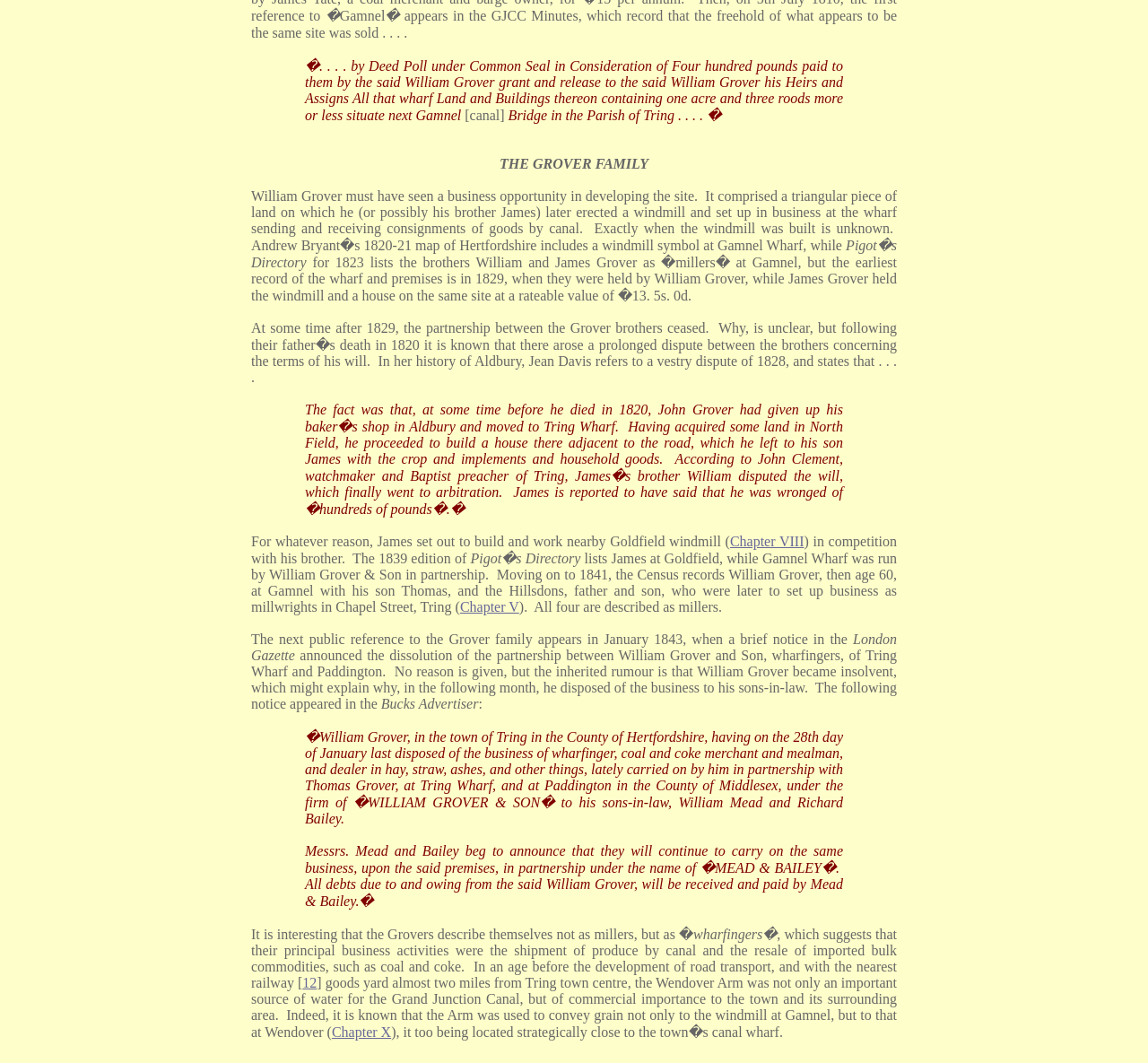Based on the image, provide a detailed response to the question:
What is the name of the directory that lists the brothers William and James Grover as millers?

The text mentions that Pigot's Directory for 1823 lists the brothers William and James Grover as millers at Gamnel, which suggests that they were involved in the milling business at that time.